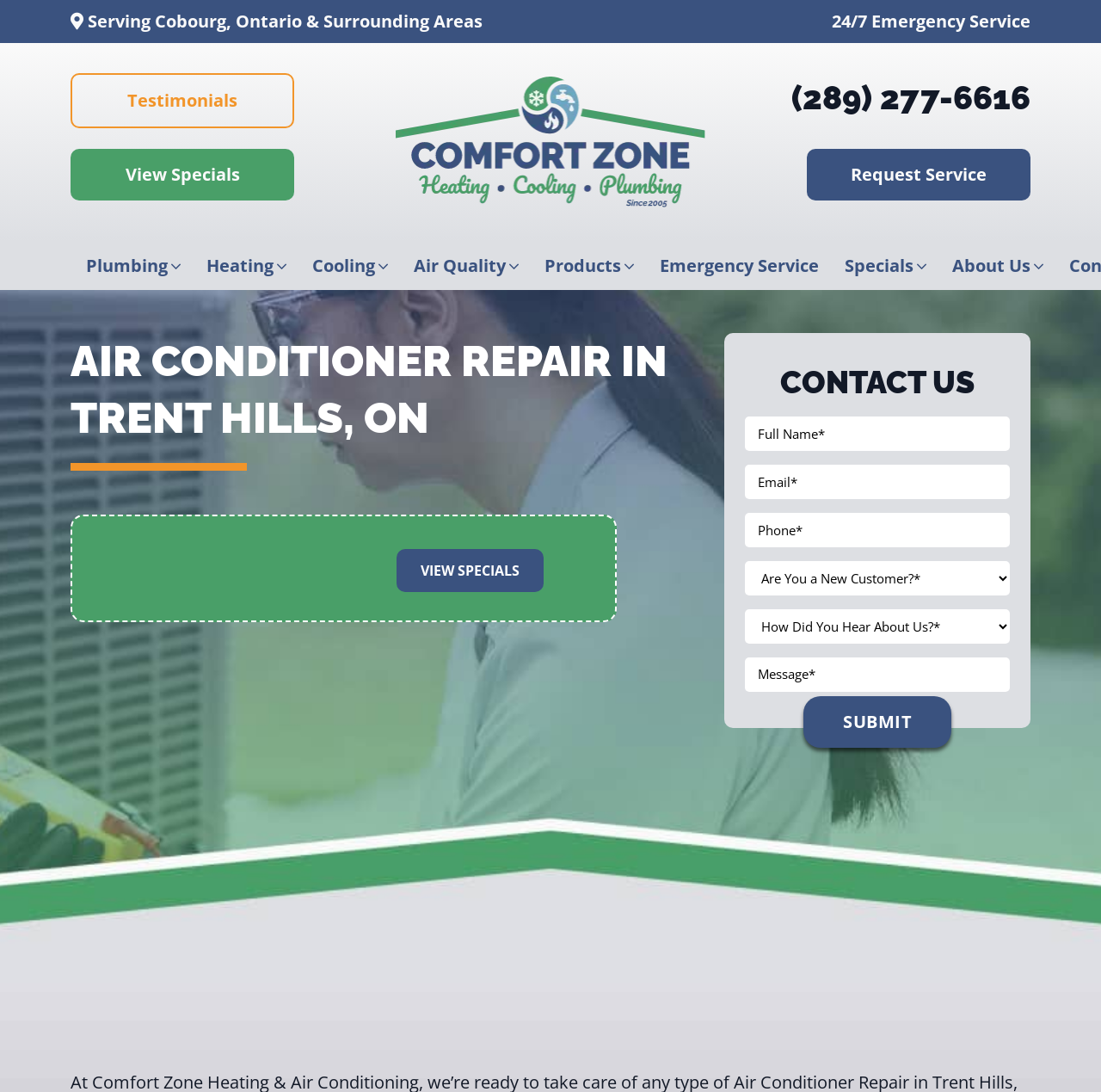Find and extract the text of the primary heading on the webpage.

AIR CONDITIONER REPAIR IN TRENT HILLS, ON